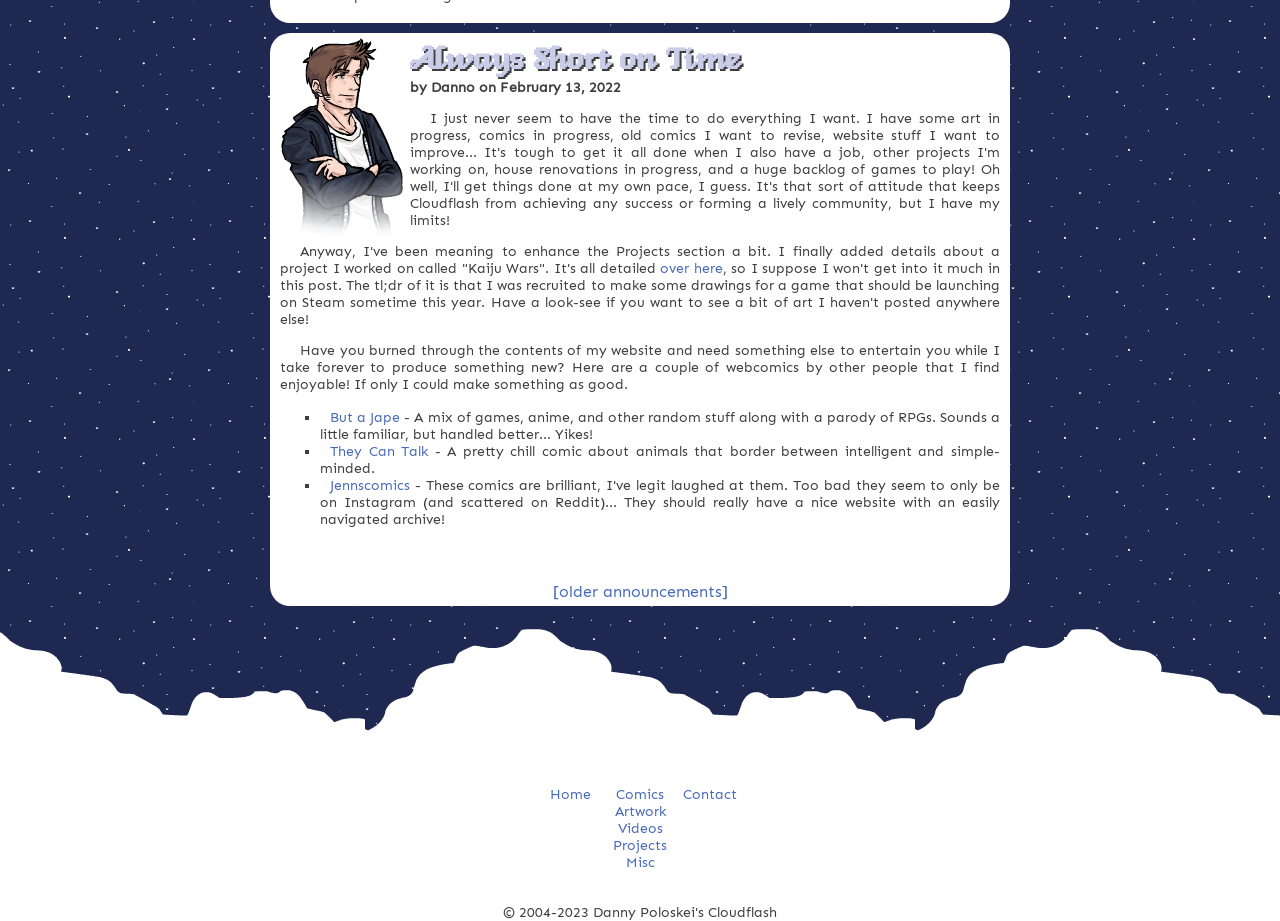What is the section of the website that the author enhanced?
Give a detailed explanation using the information visible in the image.

The author mentions that they finally added details about a project they worked on, which implies that they enhanced the Projects section of the website.